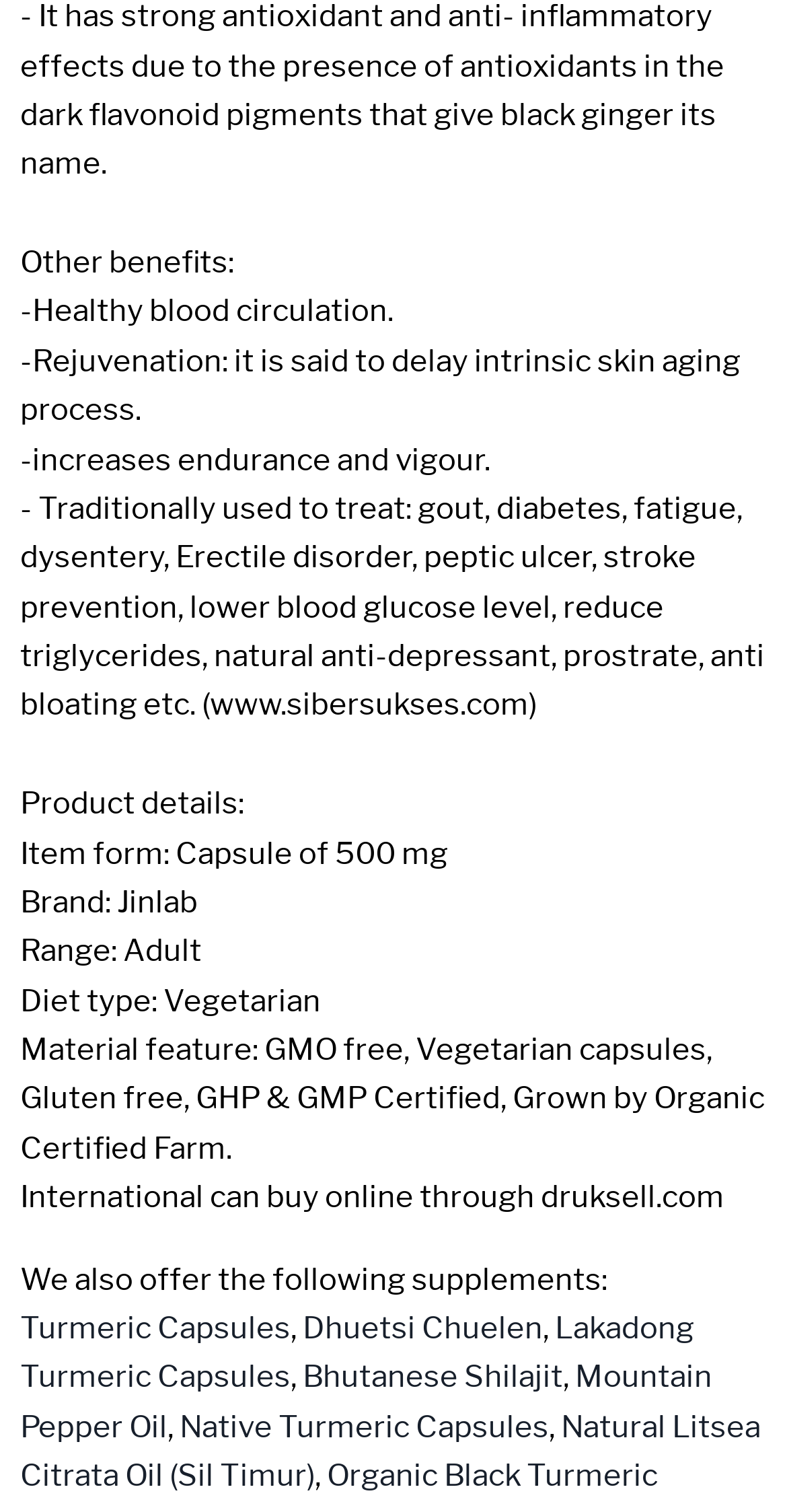Given the description "Turmeric Capsules", provide the bounding box coordinates of the corresponding UI element.

[0.026, 0.372, 0.369, 0.396]